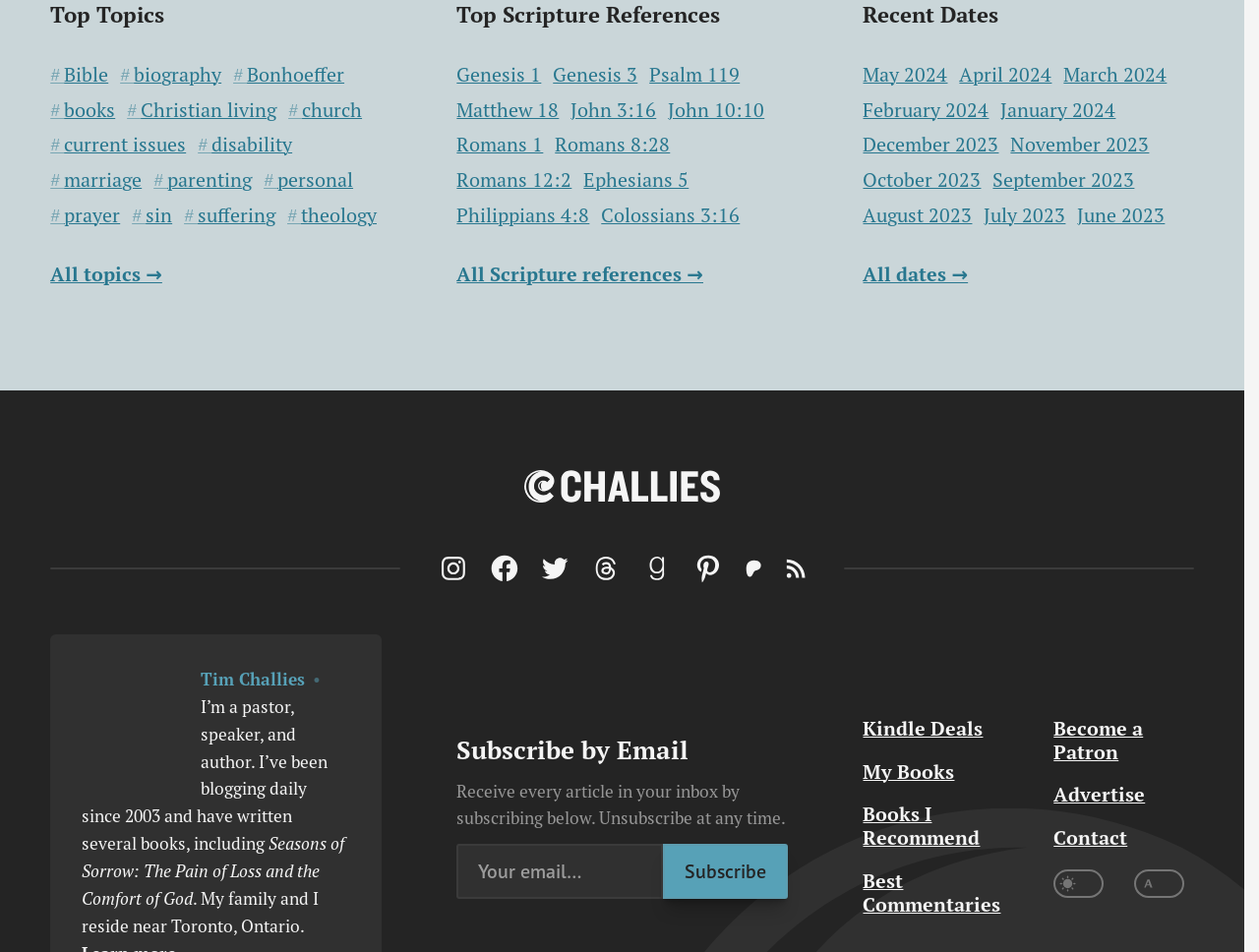Kindly respond to the following question with a single word or a brief phrase: 
How many social media links are there?

7